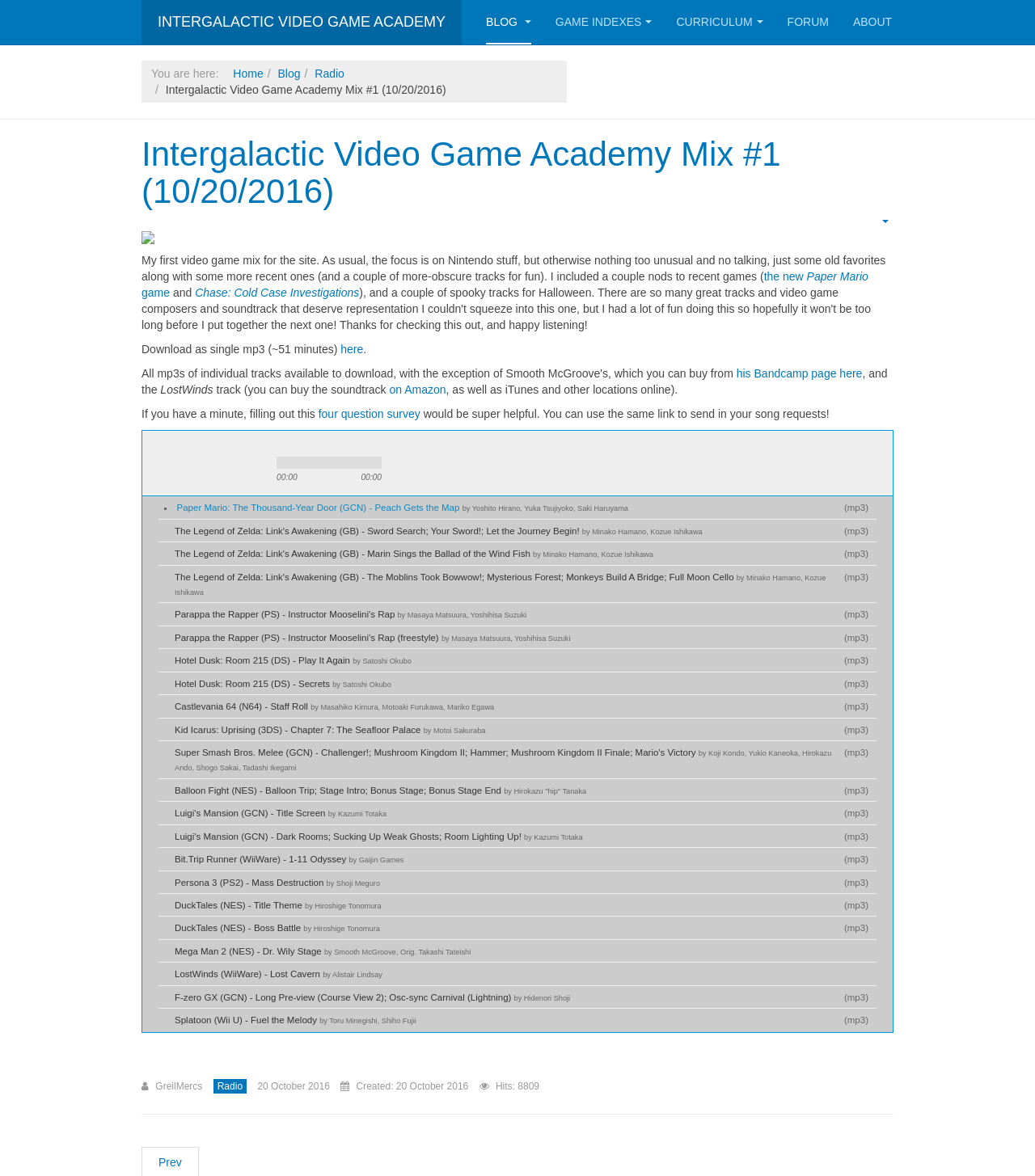What is the purpose of the four-question survey?
Using the information presented in the image, please offer a detailed response to the question.

The purpose of the four-question survey can be found in the main content area of the webpage. The description mentions that the survey can be used to send in song requests, which implies that the survey is a way for users to provide feedback or suggestions for future video game mixes.